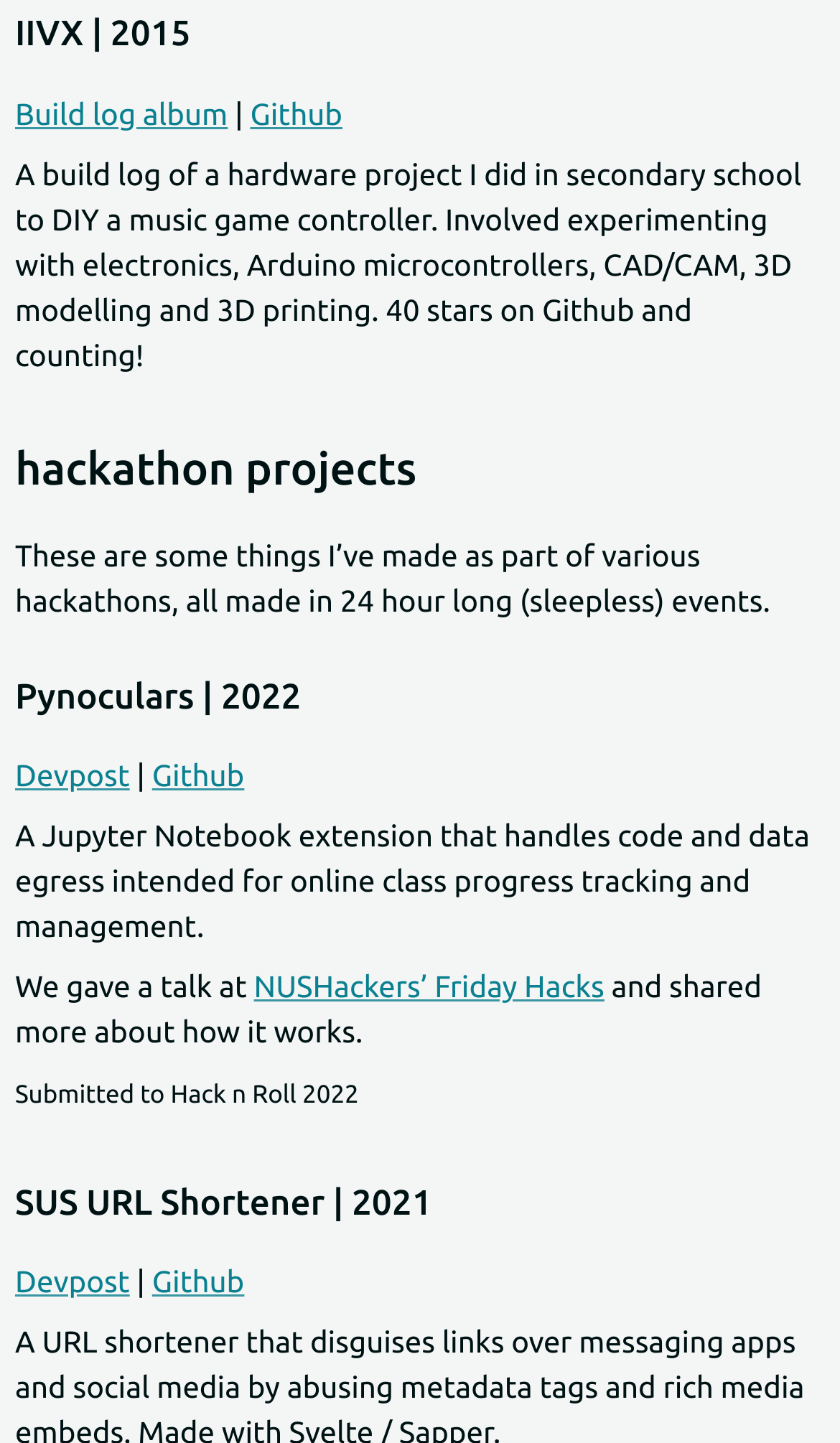Answer the following in one word or a short phrase: 
How many links to Github are there?

Two